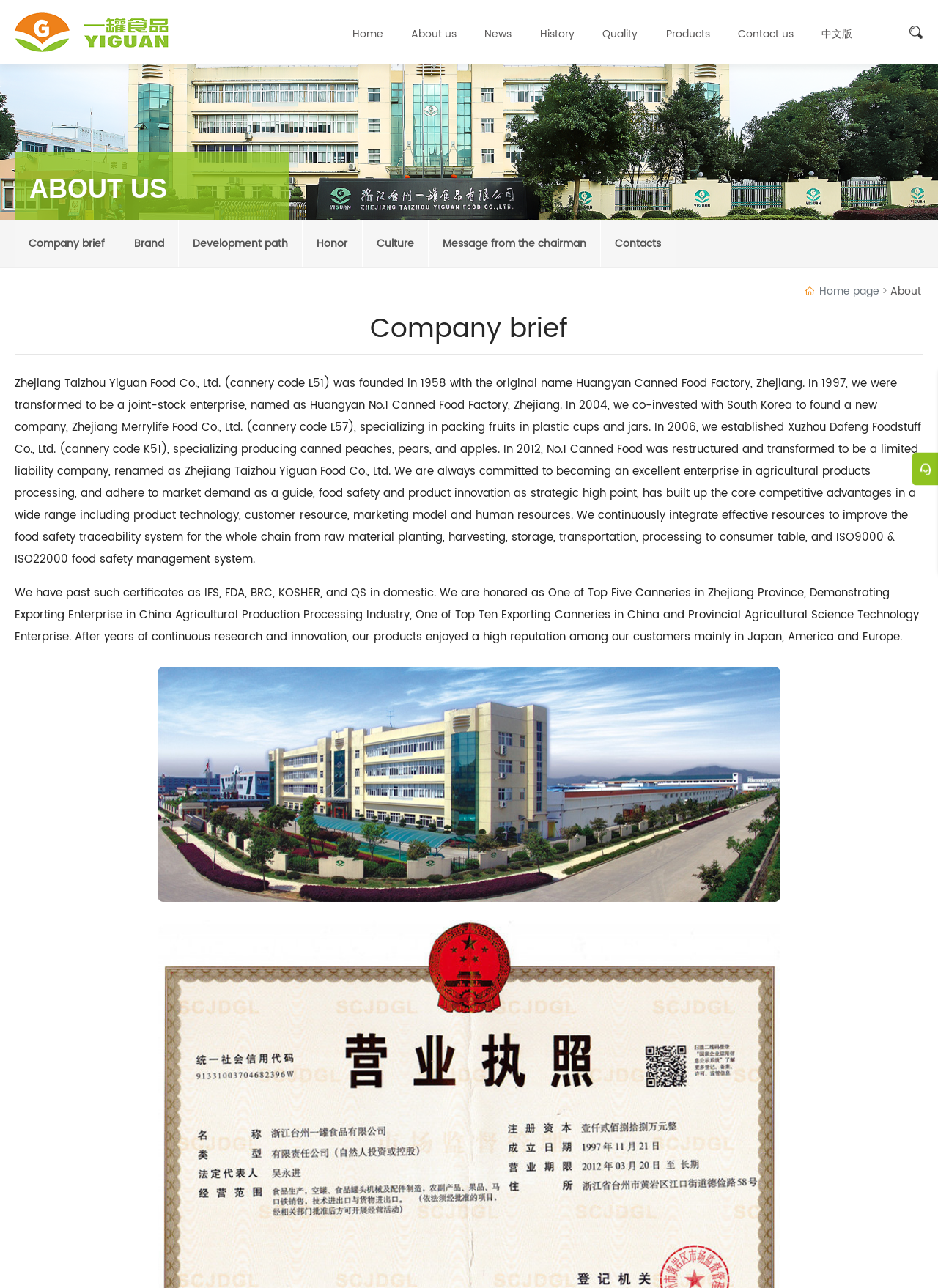Locate the bounding box coordinates of the clickable region to complete the following instruction: "Click the 'Home' link."

[0.366, 0.0, 0.418, 0.05]